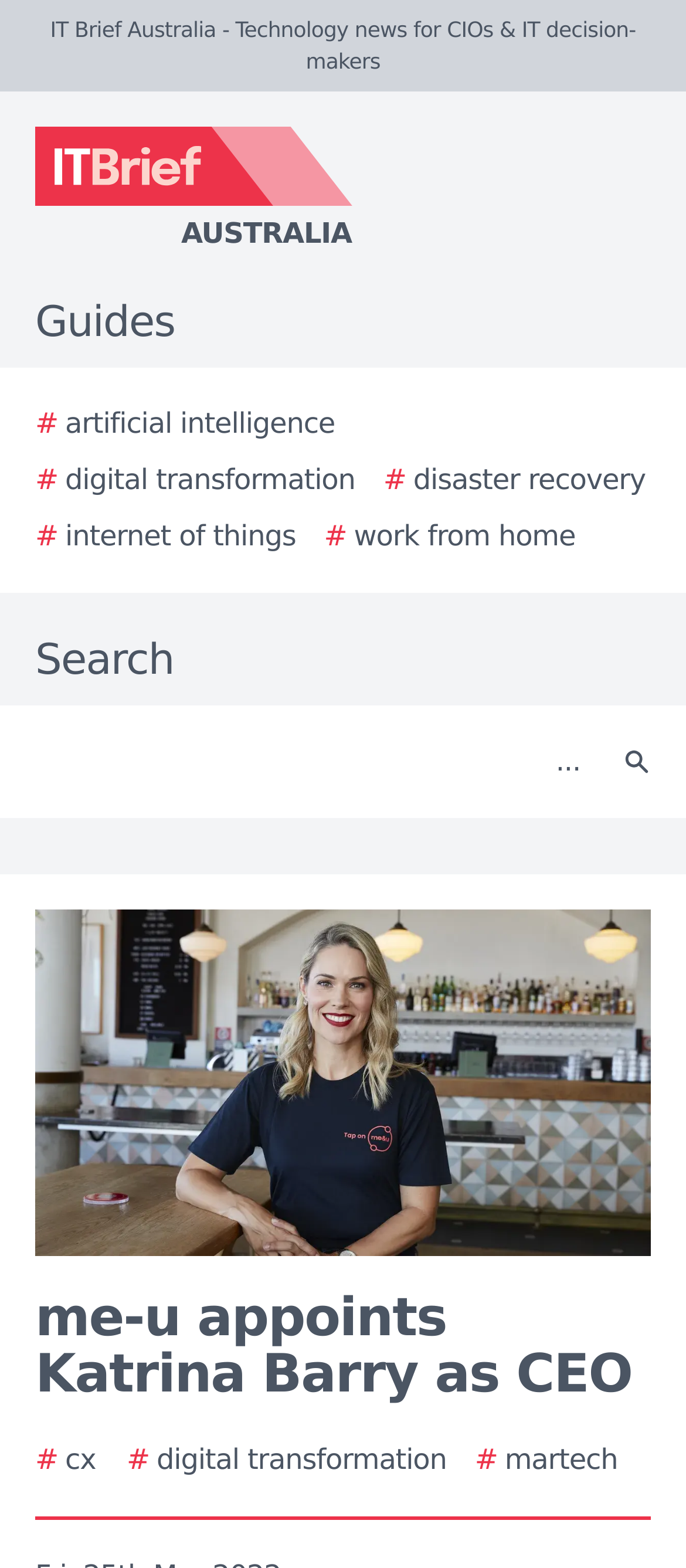Please examine the image and answer the question with a detailed explanation:
What is the current news article about?

I looked at the static text element 'me-u appoints Katrina Barry as CEO' which appears to be the title of the current news article, suggesting that the article is about the appointment of Katrina Barry as CEO of me-u.